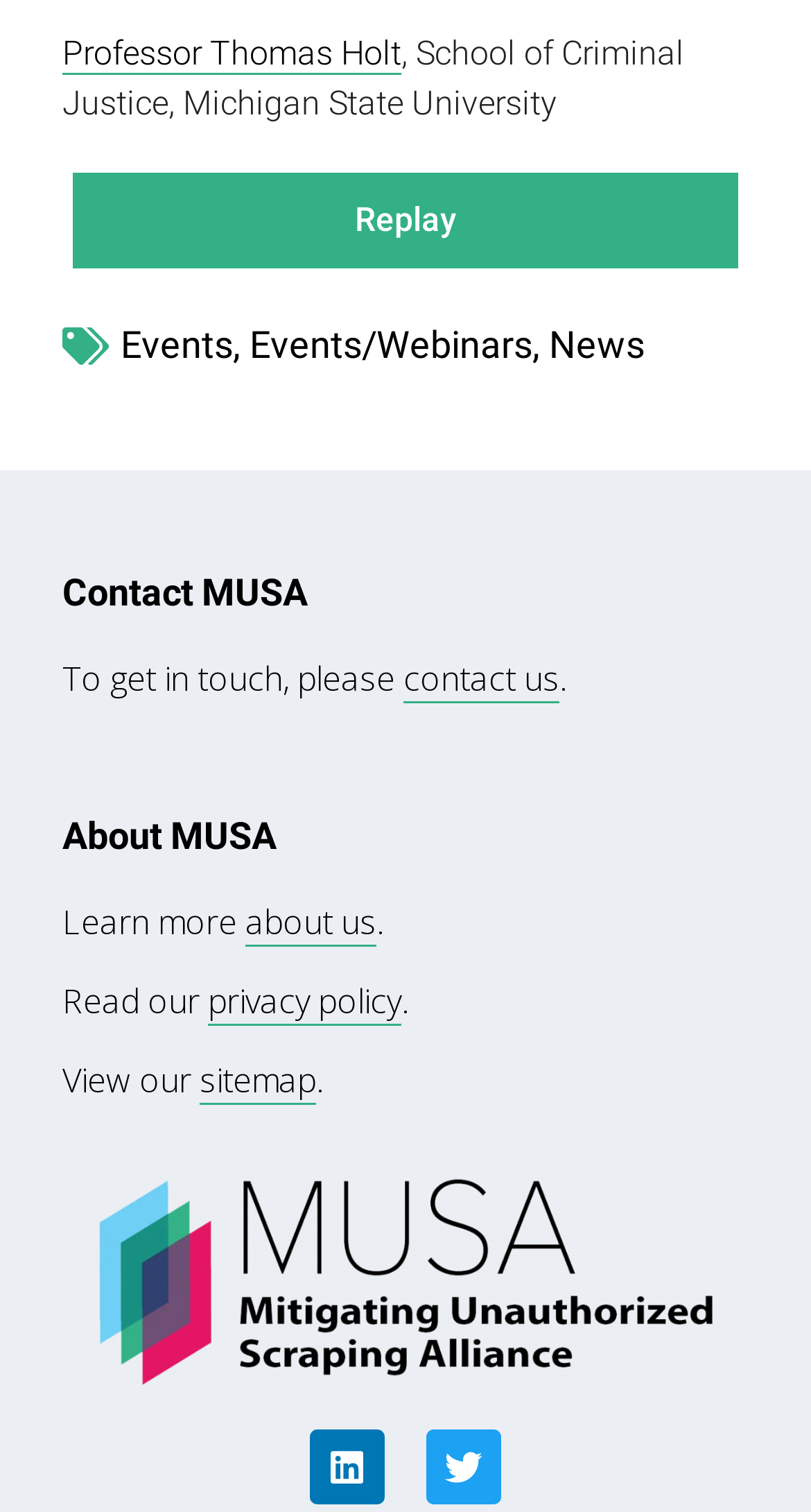Locate the bounding box coordinates of the clickable area needed to fulfill the instruction: "contact MUSA".

[0.497, 0.434, 0.69, 0.466]